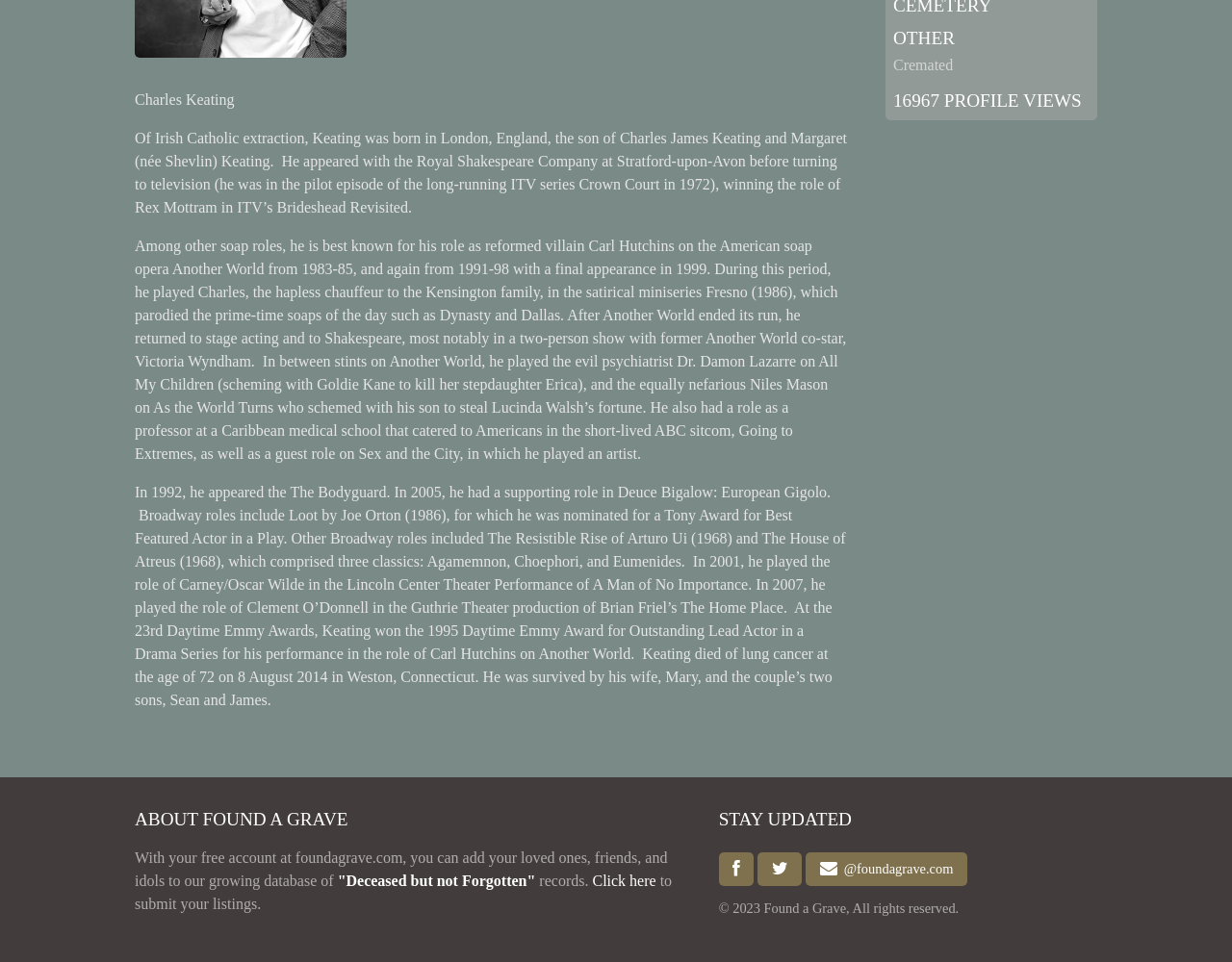Give the bounding box coordinates for this UI element: "Click here". The coordinates should be four float numbers between 0 and 1, arranged as [left, top, right, bottom].

[0.481, 0.906, 0.533, 0.923]